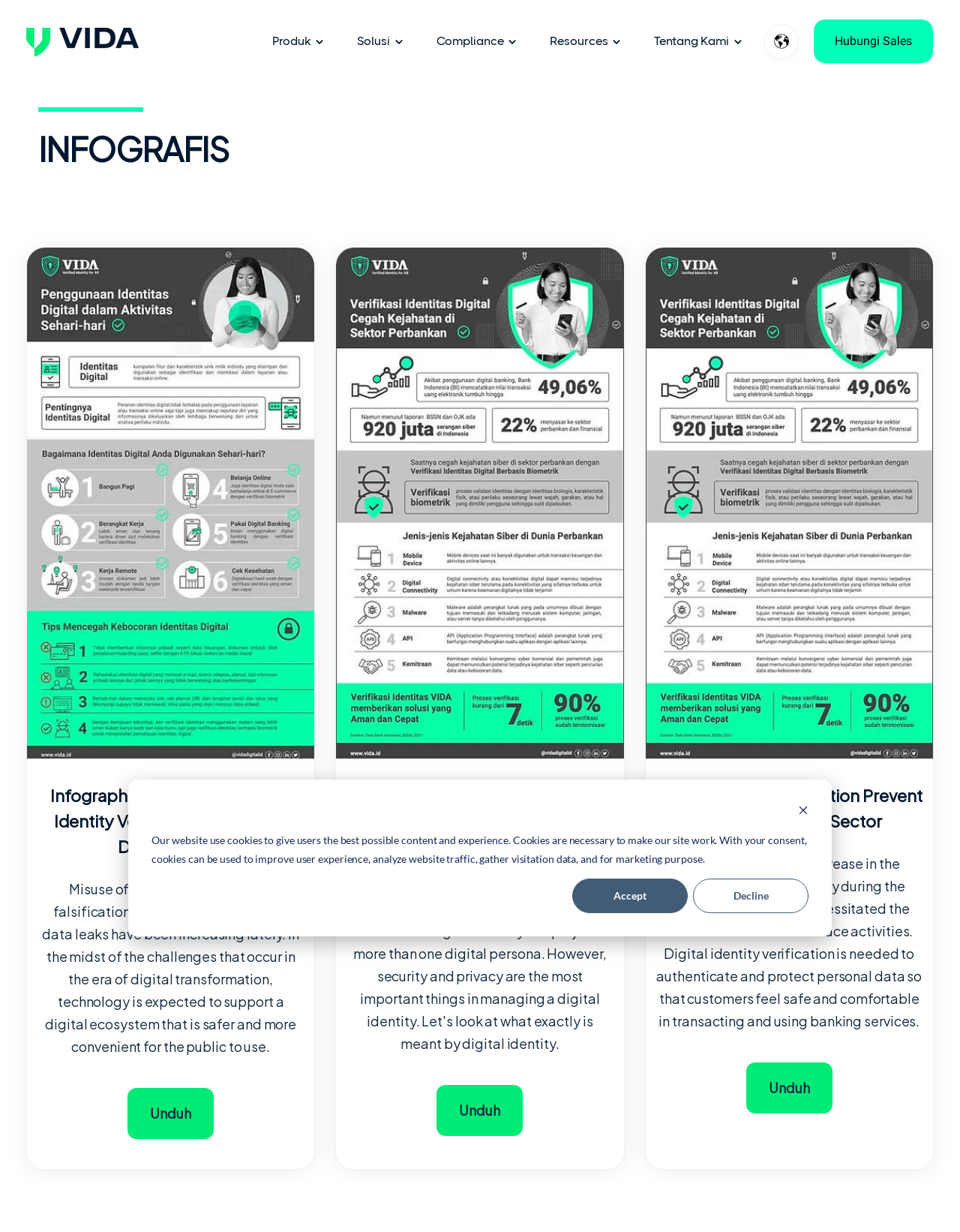Please determine the bounding box coordinates of the element to click on in order to accomplish the following task: "Download the 'Use of Digital Identity in Daily Activities'". Ensure the coordinates are four float numbers ranging from 0 to 1, i.e., [left, top, right, bottom].

[0.455, 0.881, 0.545, 0.922]